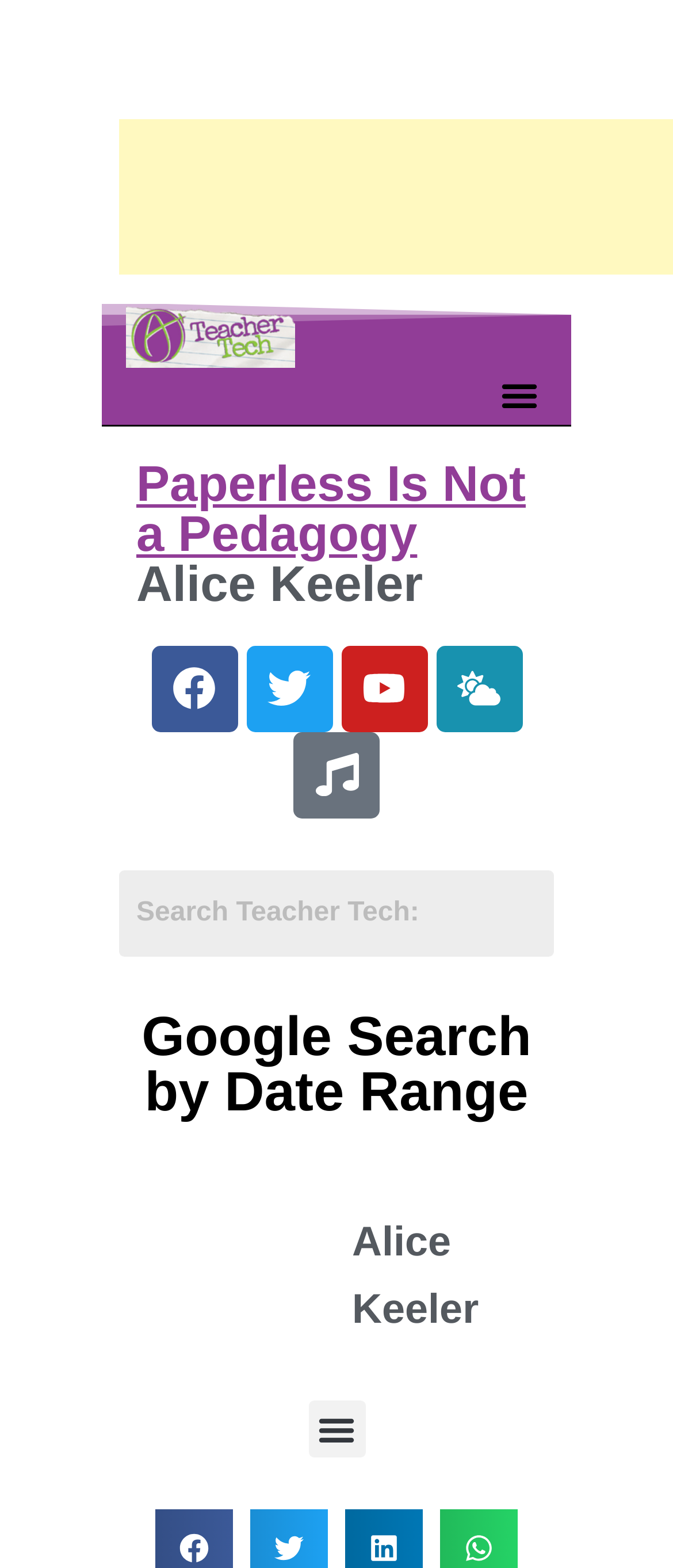Find the bounding box coordinates of the area to click in order to follow the instruction: "Follow Alice Keeler on Facebook".

[0.224, 0.412, 0.353, 0.467]